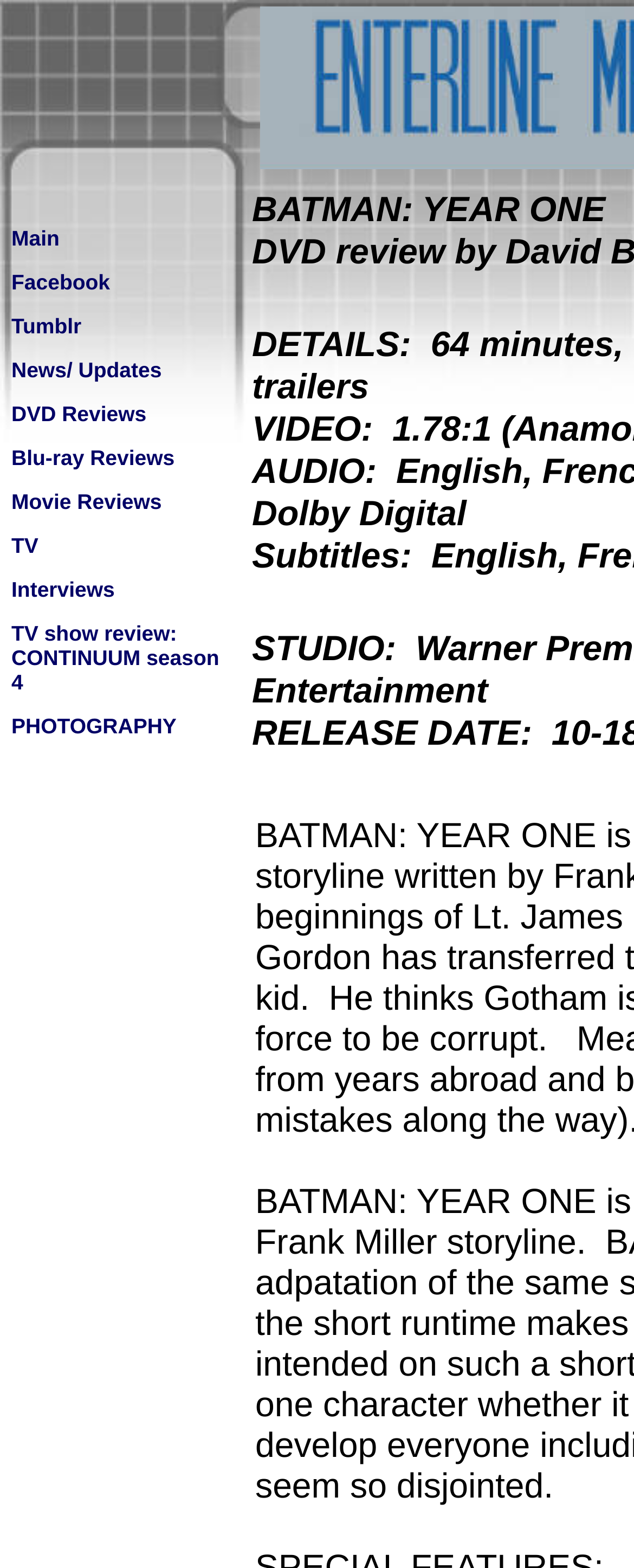Specify the bounding box coordinates of the area to click in order to execute this command: 'Click the Nextcloud logo'. The coordinates should consist of four float numbers ranging from 0 to 1, and should be formatted as [left, top, right, bottom].

None